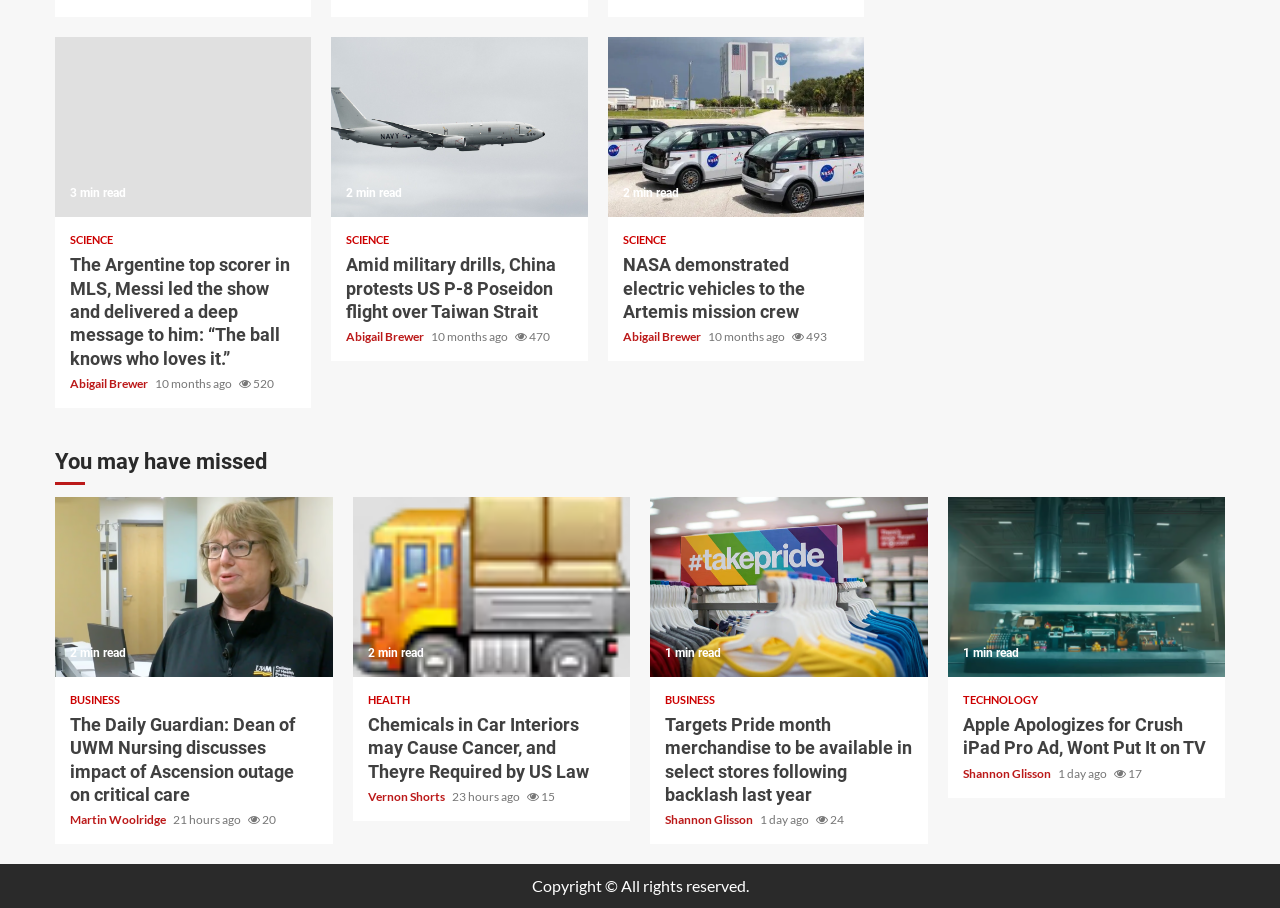Please specify the bounding box coordinates of the clickable section necessary to execute the following command: "Check the article about NASA demonstrating electric vehicles".

[0.486, 0.279, 0.663, 0.356]